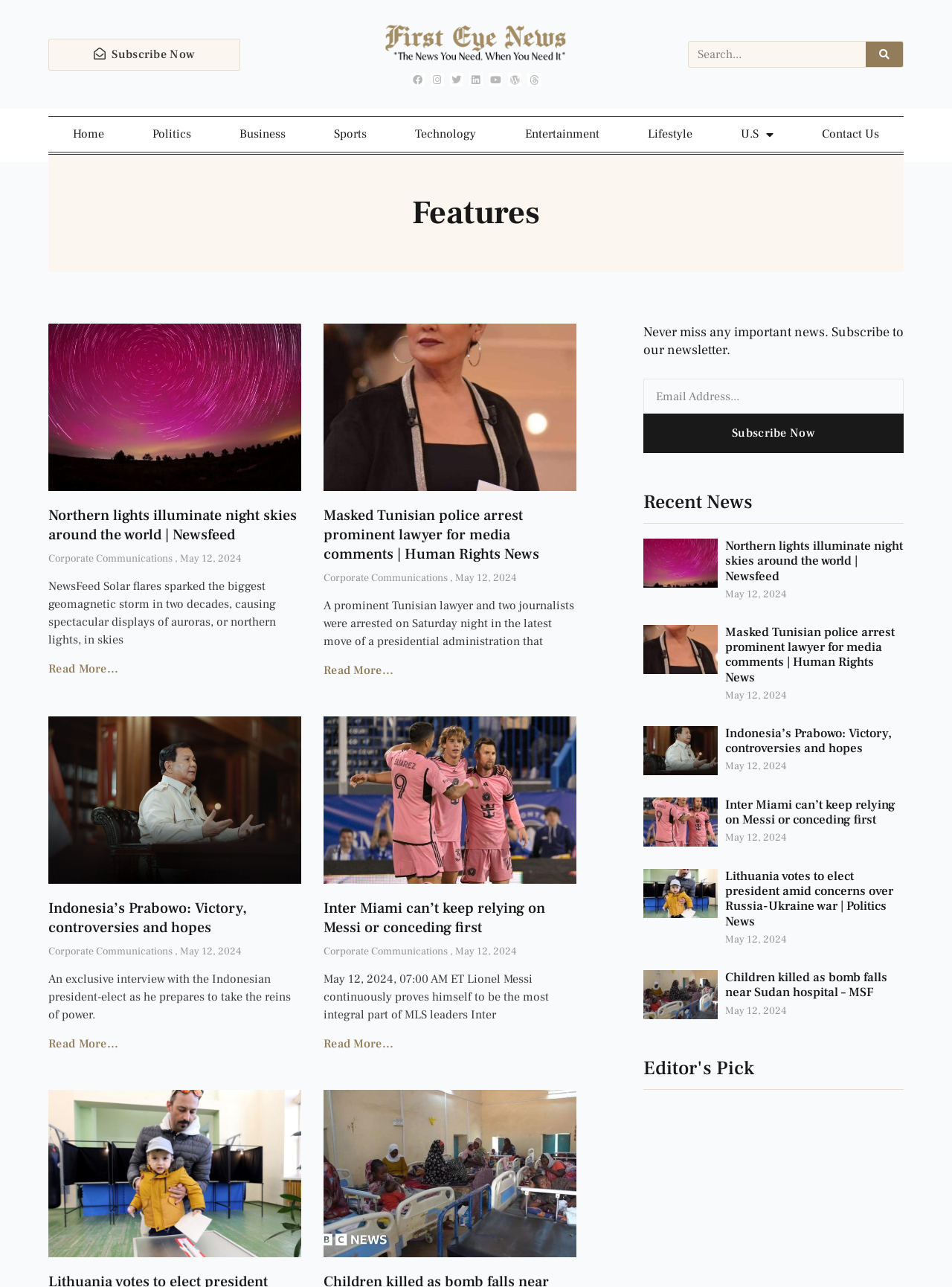Could you indicate the bounding box coordinates of the region to click in order to complete this instruction: "Check recent news".

[0.676, 0.381, 0.949, 0.4]